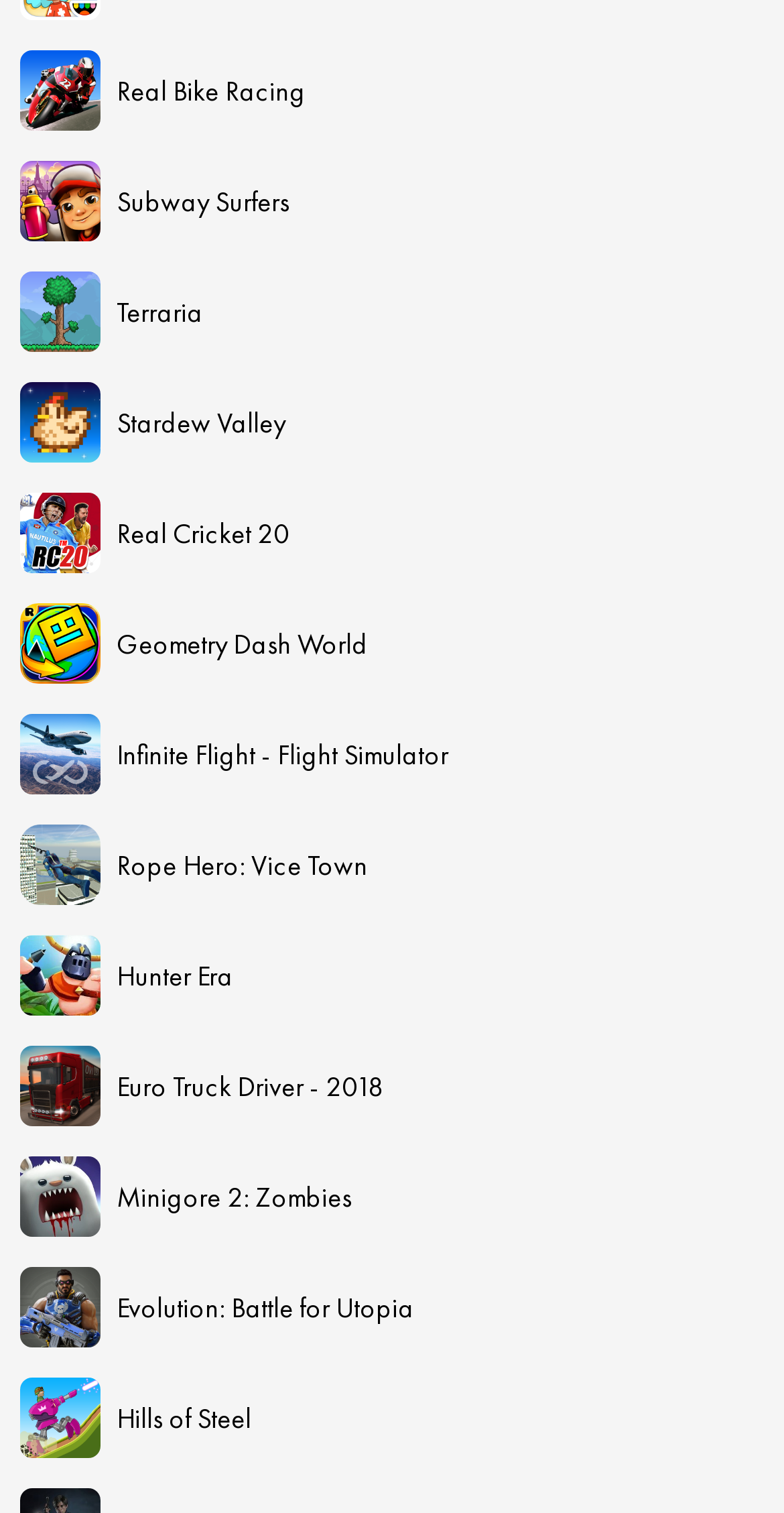Kindly respond to the following question with a single word or a brief phrase: 
What is the game with the longest name?

Infinite Flight - Flight Simulator